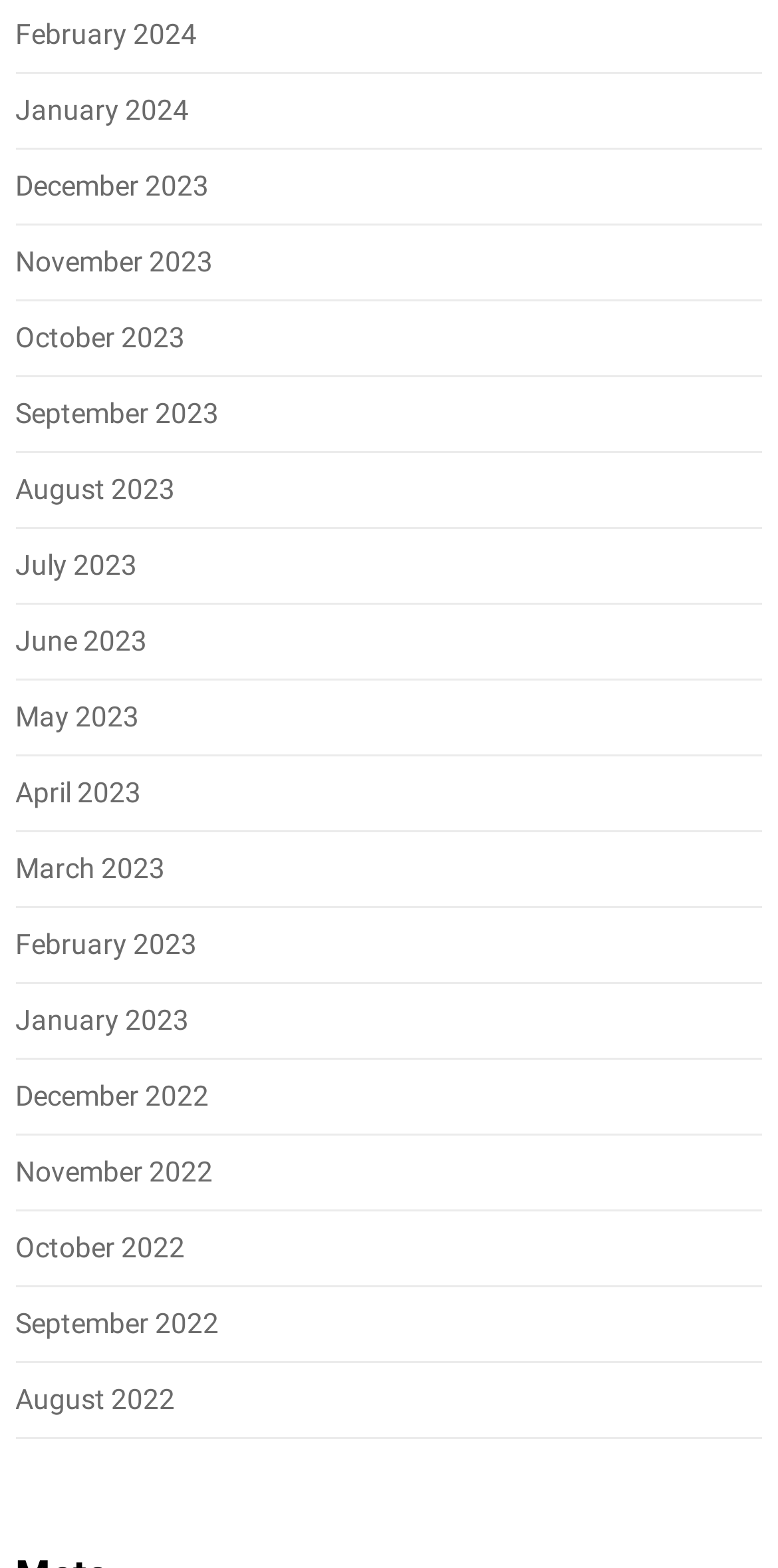How many links are on the webpage?
Give a one-word or short-phrase answer derived from the screenshot.

24